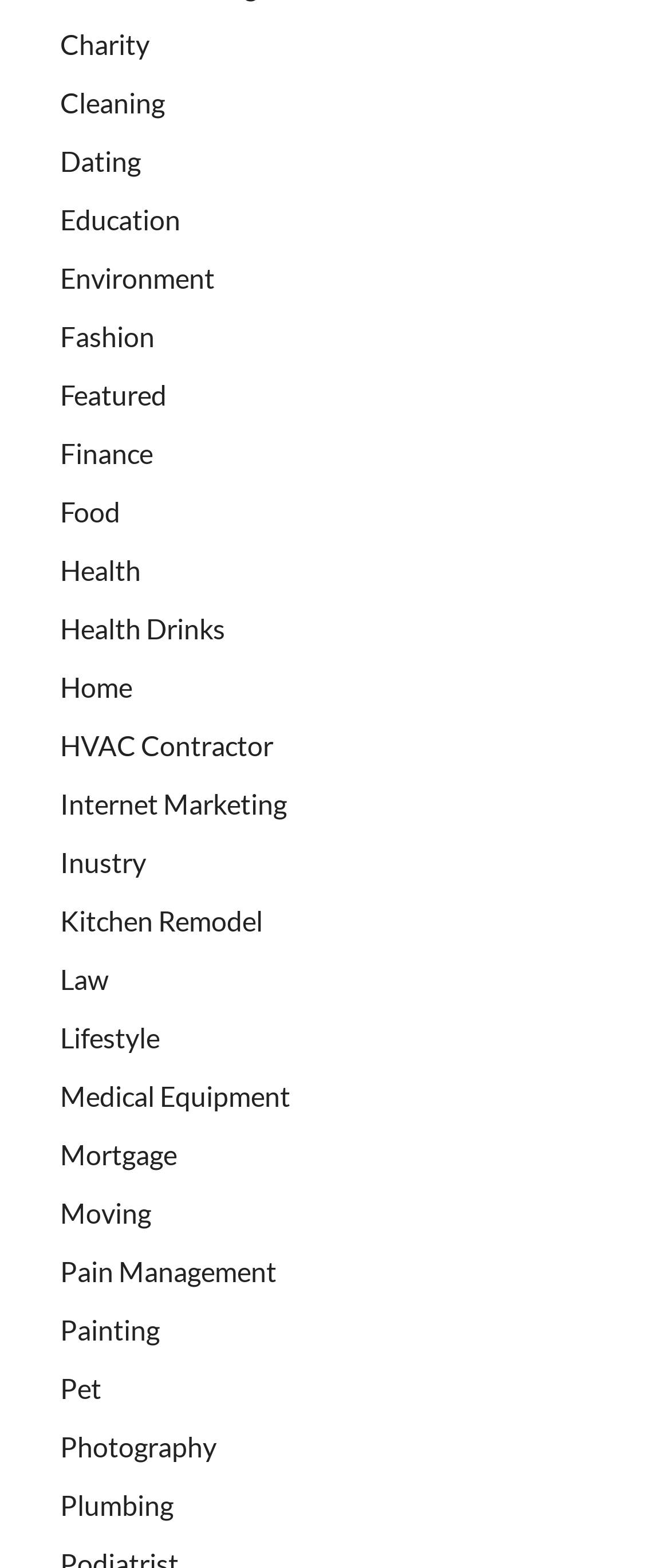Please locate the clickable area by providing the bounding box coordinates to follow this instruction: "Learn about Health Drinks".

[0.09, 0.391, 0.336, 0.412]